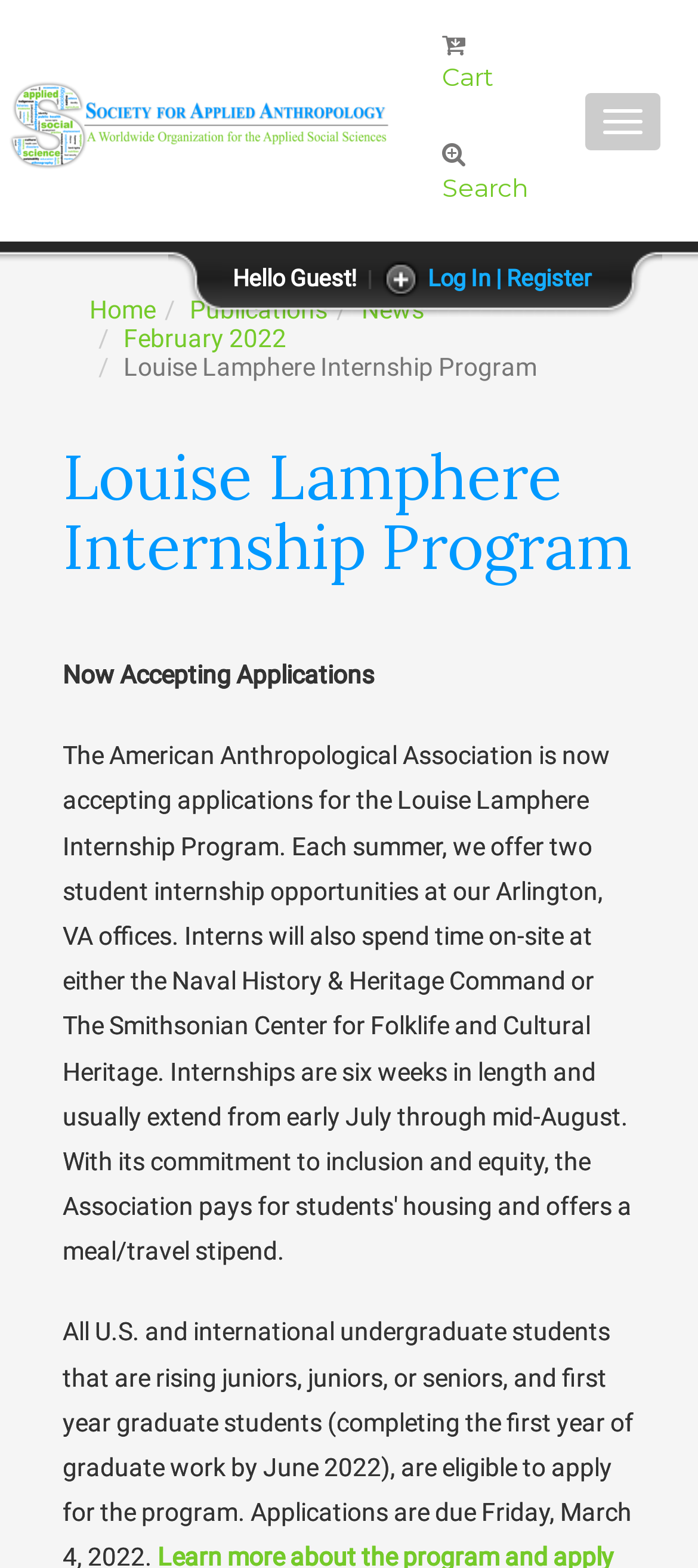Using the description "Log In | Register", predict the bounding box of the relevant HTML element.

[0.549, 0.166, 0.805, 0.189]